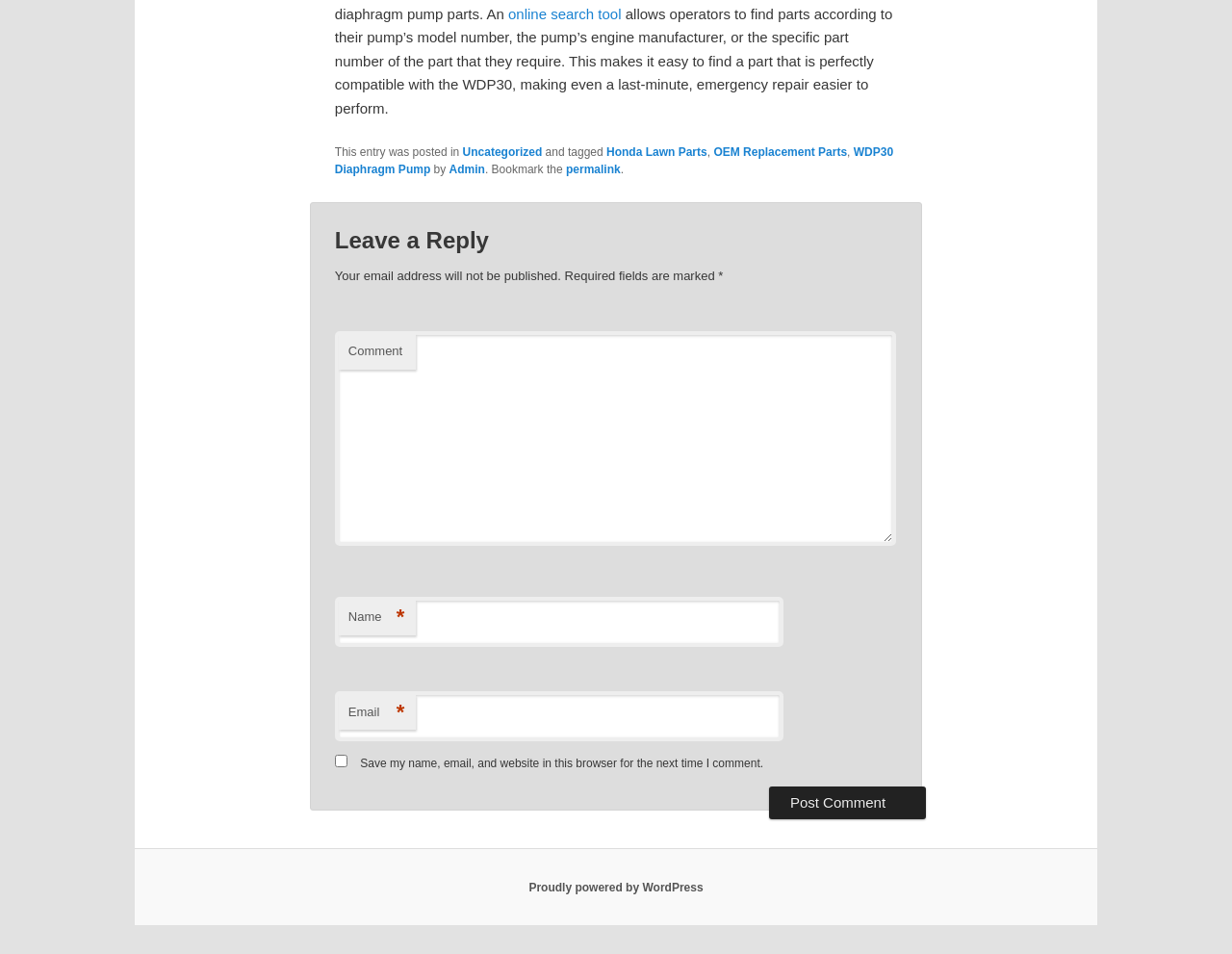Look at the image and give a detailed response to the following question: What is the name of the pump model mentioned?

The pump model mentioned is WDP30, which is a diaphragm pump, as indicated by the link 'WDP30 Diaphragm Pump' in the footer section of the webpage.